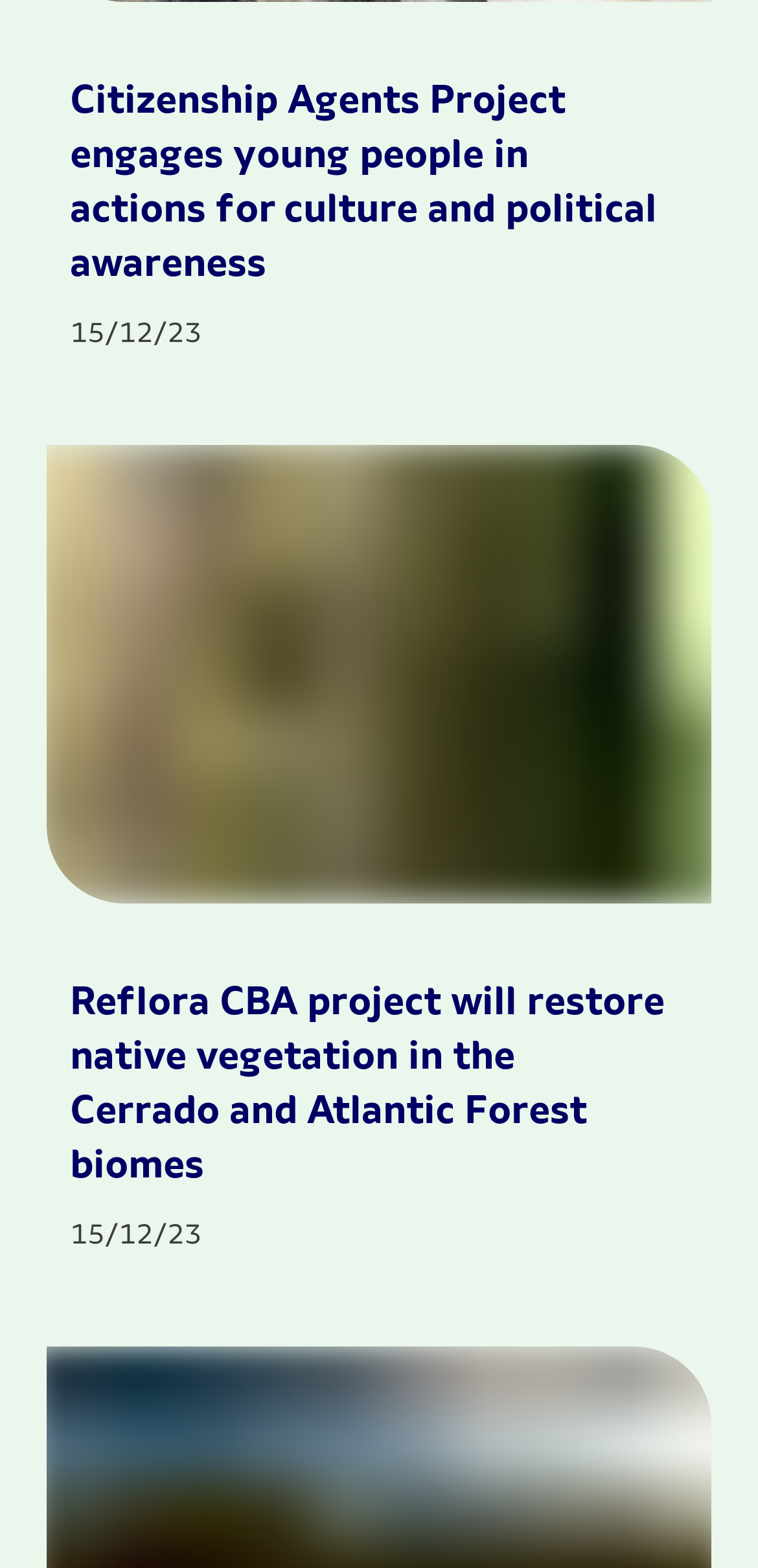How many images are on this webpage?
Based on the image, provide a one-word or brief-phrase response.

1